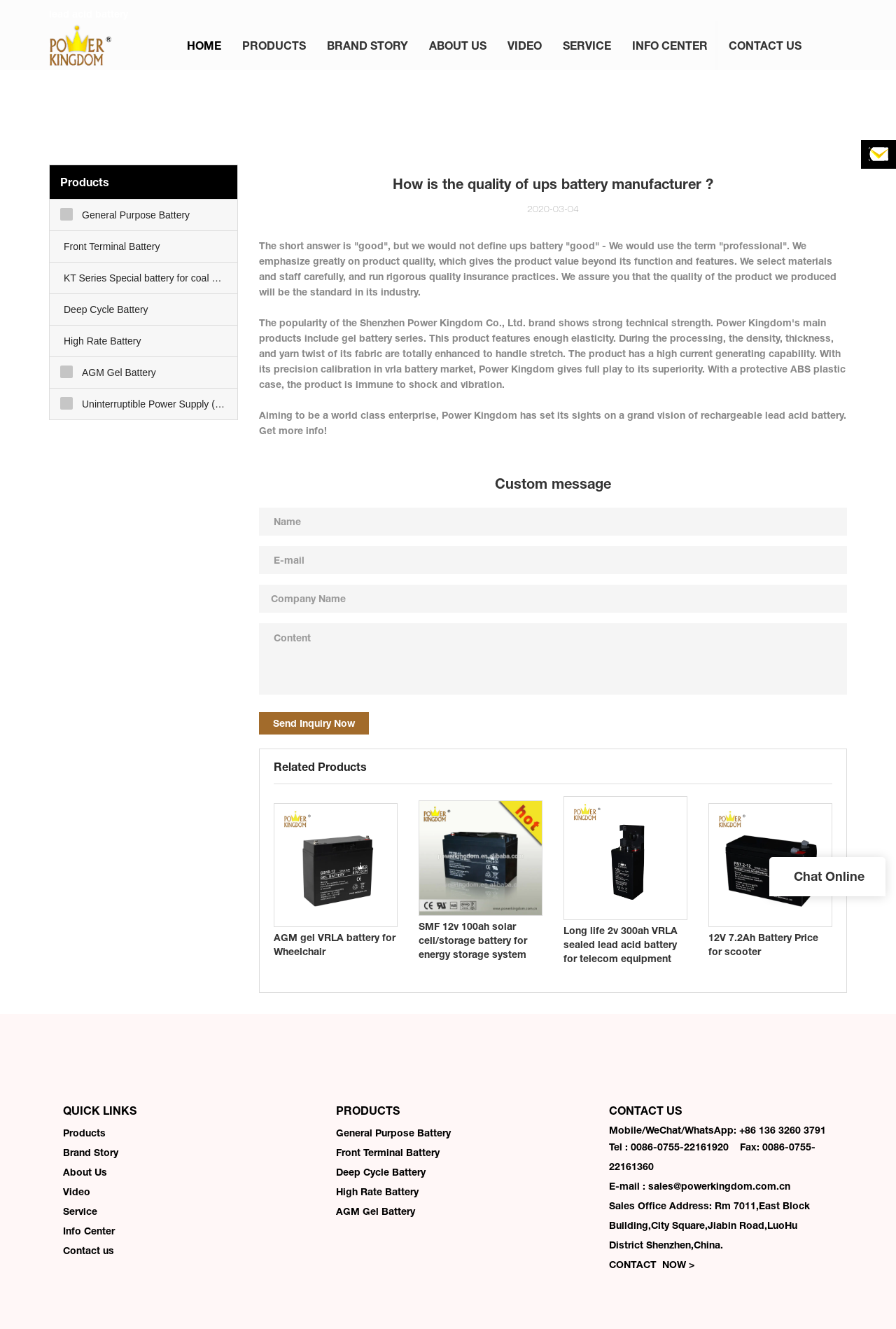Explain the webpage's layout and main content in detail.

This webpage is about Power Kingdom, a manufacturer of UPS batteries. At the top, there is a logo and a navigation menu with links to various sections of the website, including HOME, PRODUCTS, BRAND STORY, ABOUT US, VIDEO, SERVICE, INFO CENTER, and CONTACT US.

Below the navigation menu, there is a section highlighting the company's products, including General Purpose Battery, Front Terminal Battery, Deep Cycle Battery, High Rate Battery, and AGM Gel Battery. Each product is listed with a brief description and an emphasis on its features.

The main content of the webpage is an article discussing the quality of UPS battery manufacturers. The article starts with a question, "How is the quality of ups battery manufacturer?" and answers that the quality is "good" but the company would rather use the term "professional". The article then explains the company's emphasis on product quality, material selection, and quality insurance practices.

On the right side of the article, there is a section with a heading "Related Products" that lists four products with images and brief descriptions. These products are VRLA 12V2.9AH battery for UPS and security system, AGM gel VRLA battery for Wheelchair, SMF 12v 100ah solar cell/storage battery for energy storage system, and Long life 2v 300ah VRLA sealed lead acid battery for telecom equipment.

Below the article, there is a contact form with fields for name, email, company name, and content, as well as a "Send Inquiry Now" button.

At the bottom of the webpage, there are two sections: QUICK LINKS and PRODUCTS. The QUICK LINKS section provides links to various sections of the website, including Products, Brand Story, About Us, Video, Service, Info Center, and Contact us. The PRODUCTS section lists various types of batteries, including General Purpose Battery, Front Terminal Battery, Deep Cycle Battery, and High Rate Battery.